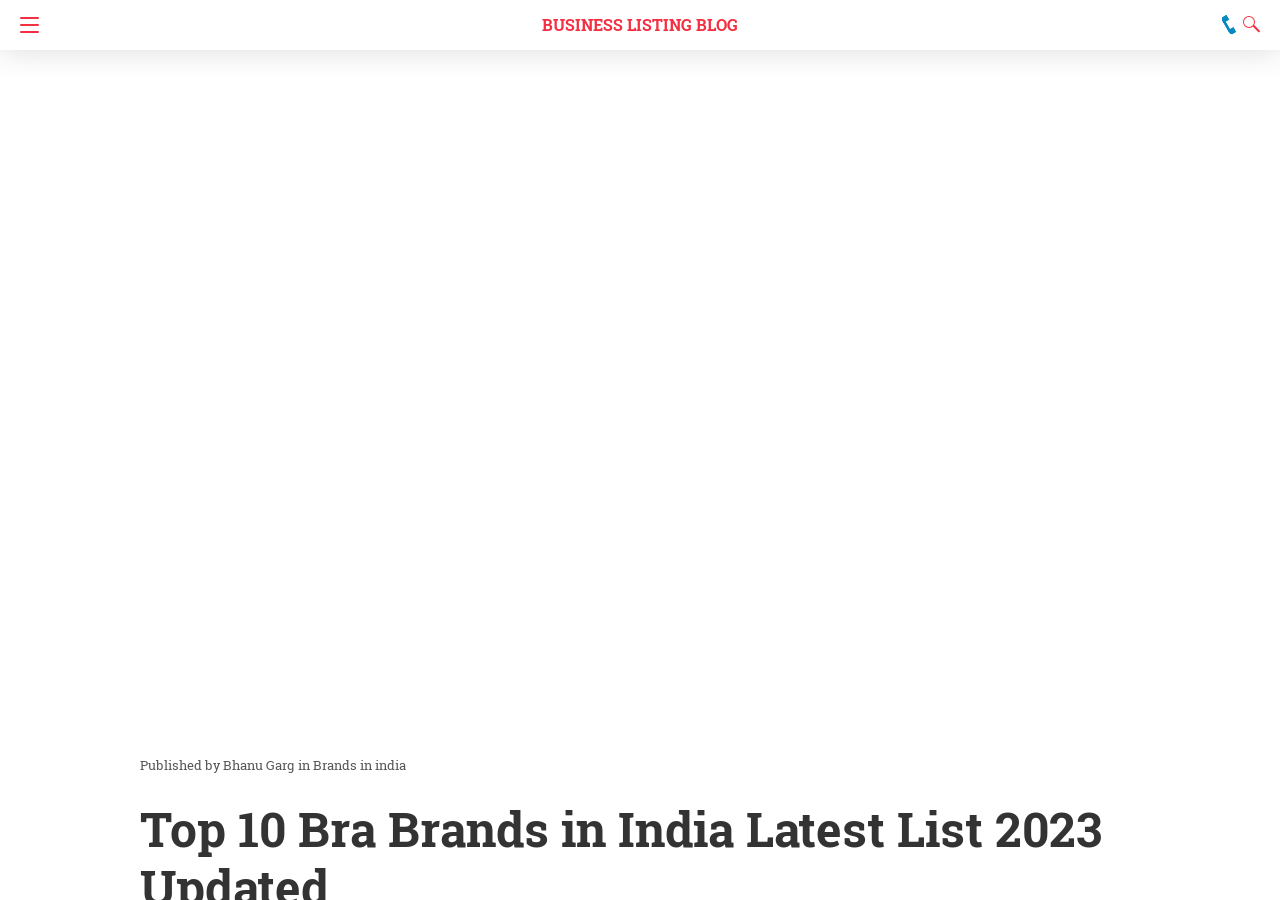Offer an extensive depiction of the webpage and its key elements.

The webpage appears to be a listicle article about the top 10 bra brands in India, updated for 2023. At the top left corner, there is a navigation button. Next to it, in the top center, is a link to a "BUSINESS LISTING BLOG". On the top right corner, there is a search button. 

Below the top navigation elements, a large advertisement region occupies most of the page, spanning from the left to the right side. Within this advertisement, there are three lines of text. The first line reads "Bhanu Garg", followed by "in" on the second line, and then a link to "Brands in india" on the third line.